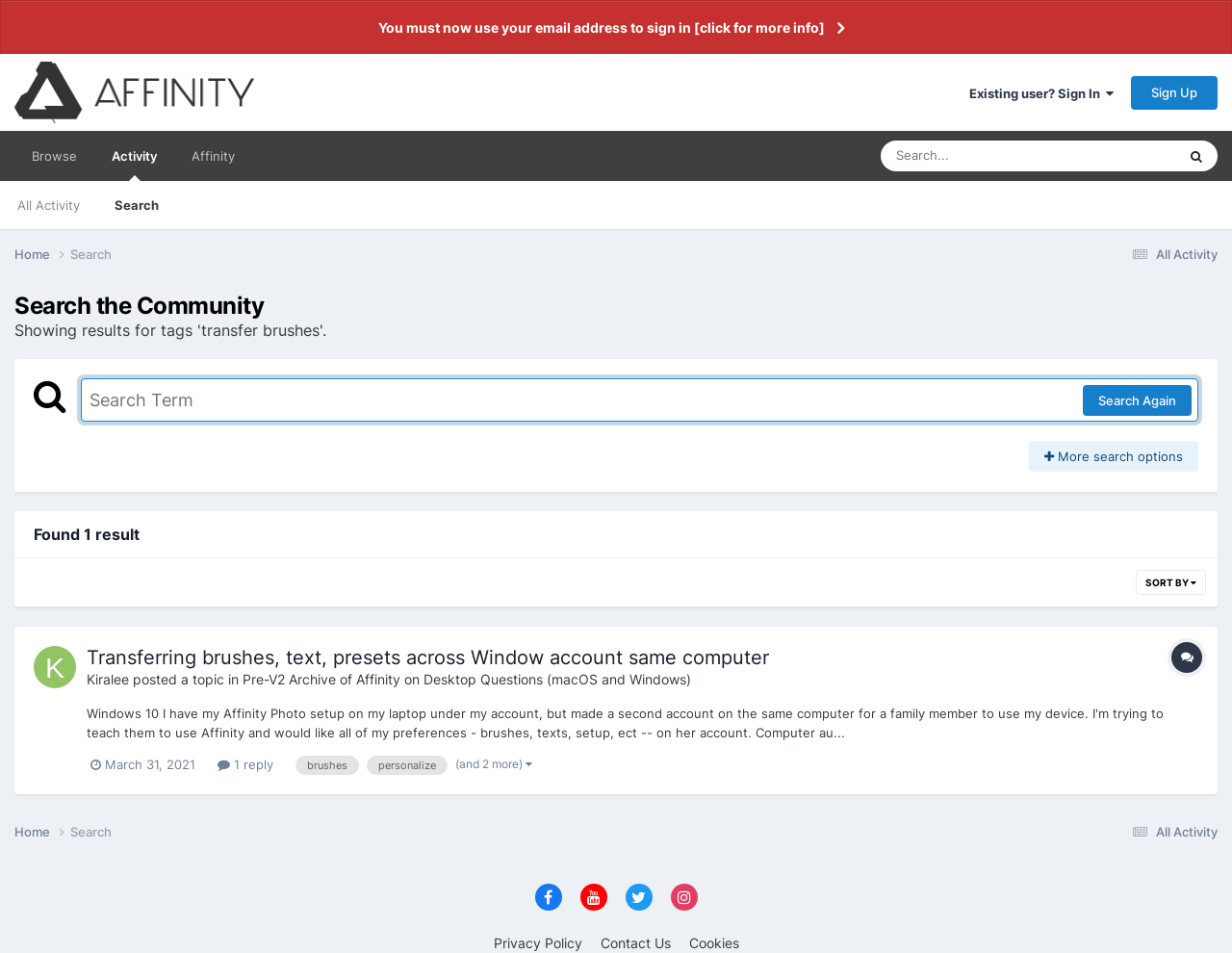Given the following UI element description: "Sign Up", find the bounding box coordinates in the webpage screenshot.

[0.918, 0.079, 0.988, 0.115]